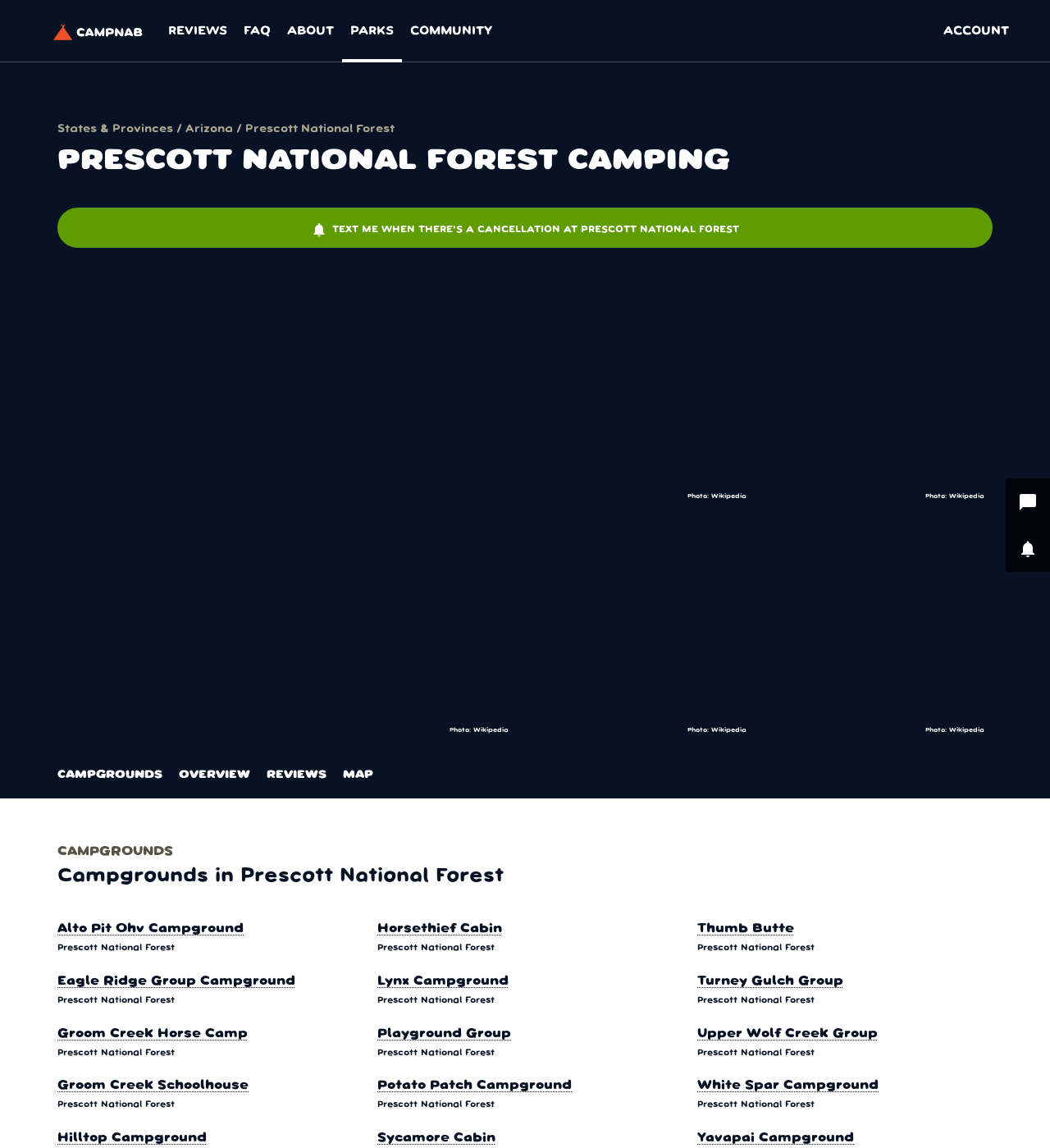Pinpoint the bounding box coordinates of the clickable area needed to execute the instruction: "Chat with Campnab". The coordinates should be specified as four float numbers between 0 and 1, i.e., [left, top, right, bottom].

[0.958, 0.417, 1.0, 0.457]